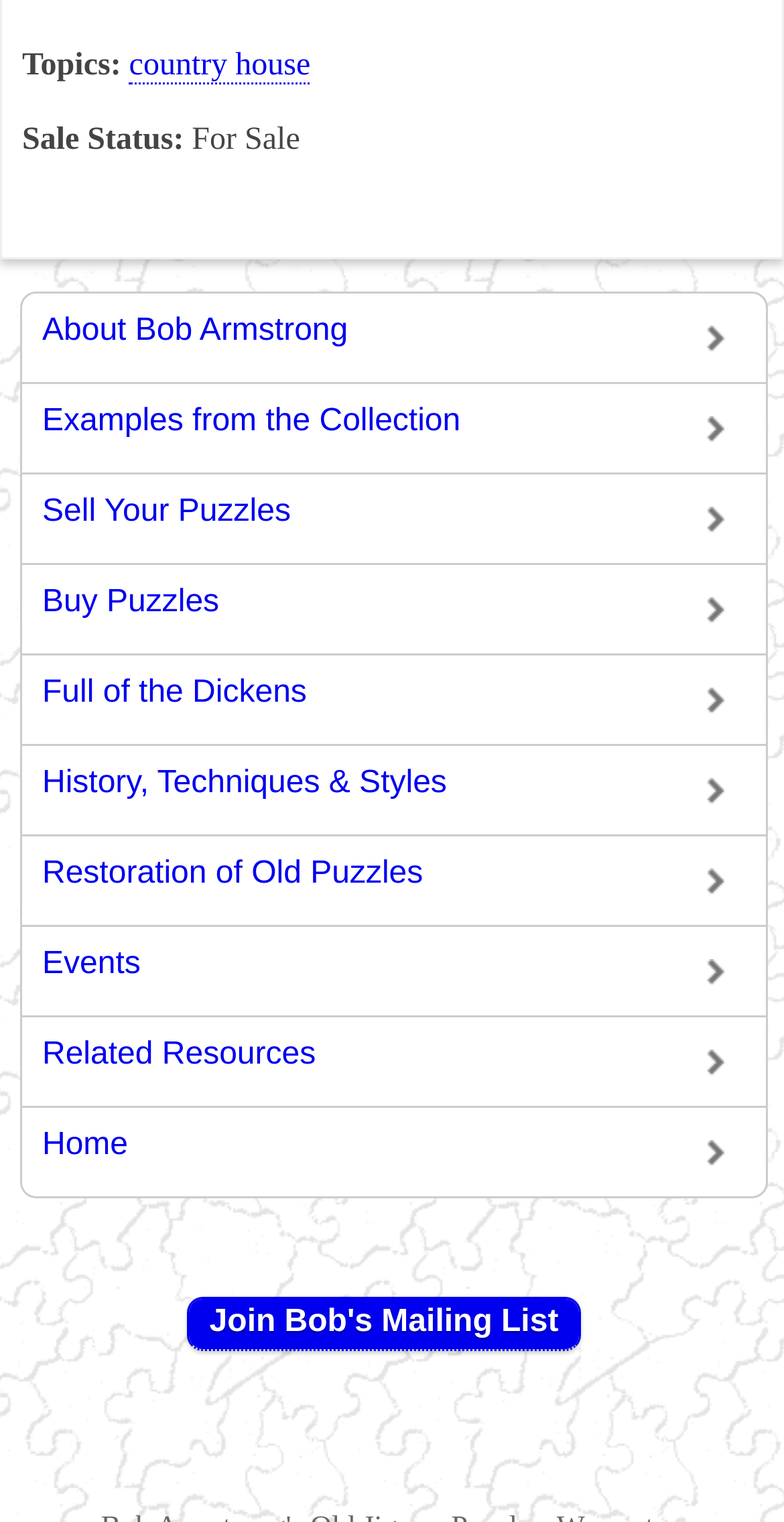Could you specify the bounding box coordinates for the clickable section to complete the following instruction: "Explore country house"?

[0.165, 0.032, 0.396, 0.055]